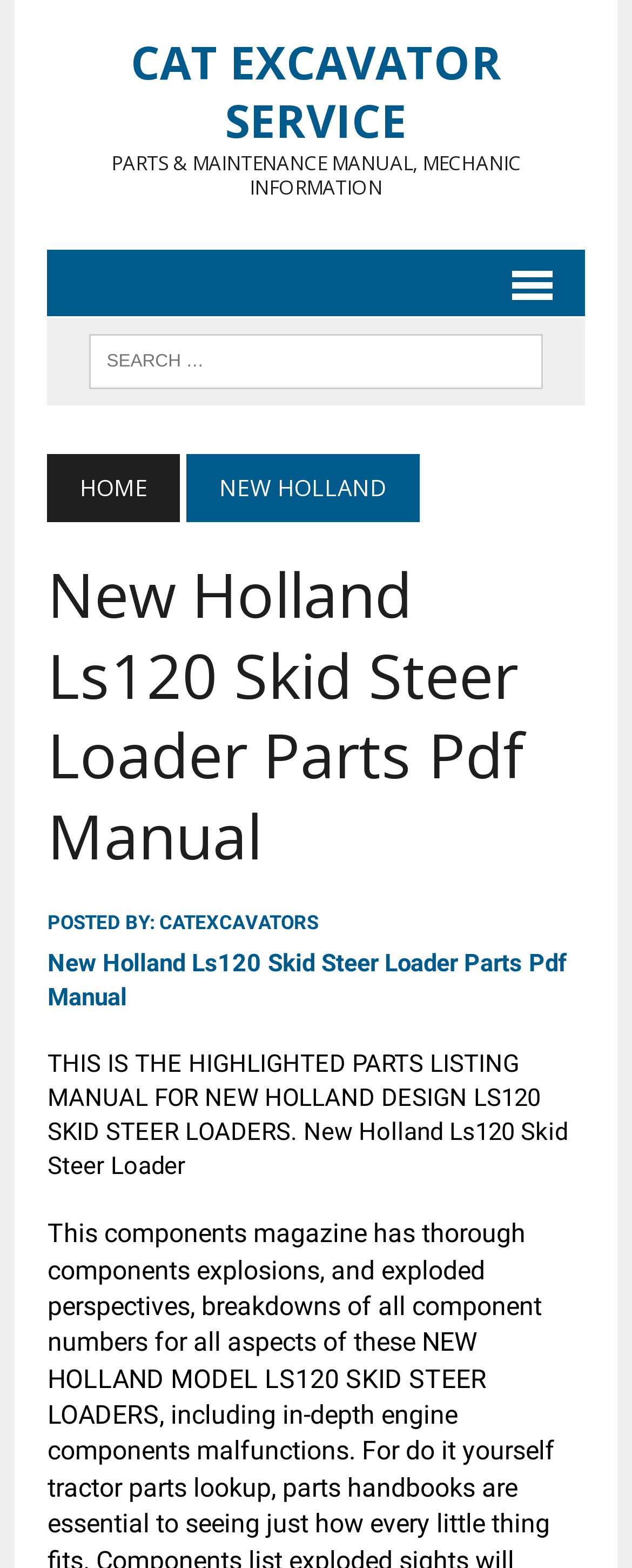Can you identify and provide the main heading of the webpage?

CAT EXCAVATOR SERVICE